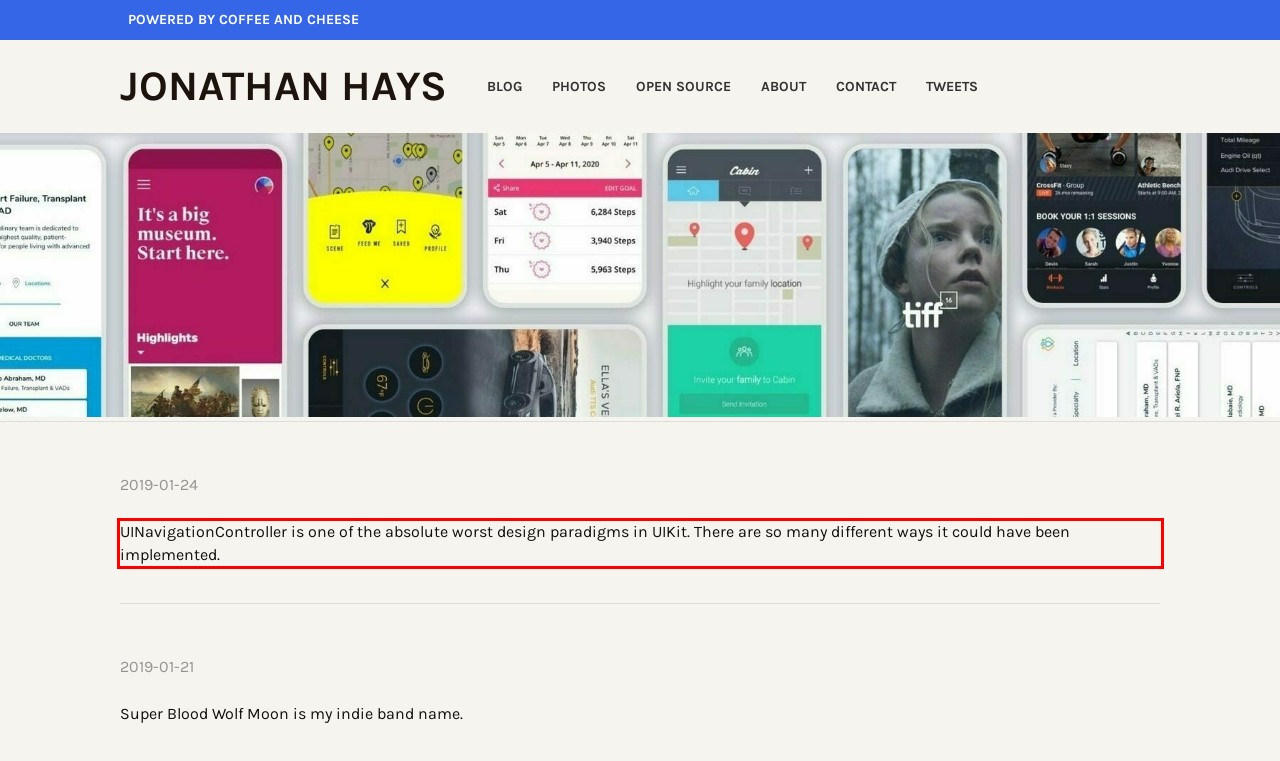Look at the provided screenshot of the webpage and perform OCR on the text within the red bounding box.

UINavigationController is one of the absolute worst design paradigms in UIKit. There are so many different ways it could have been implemented.